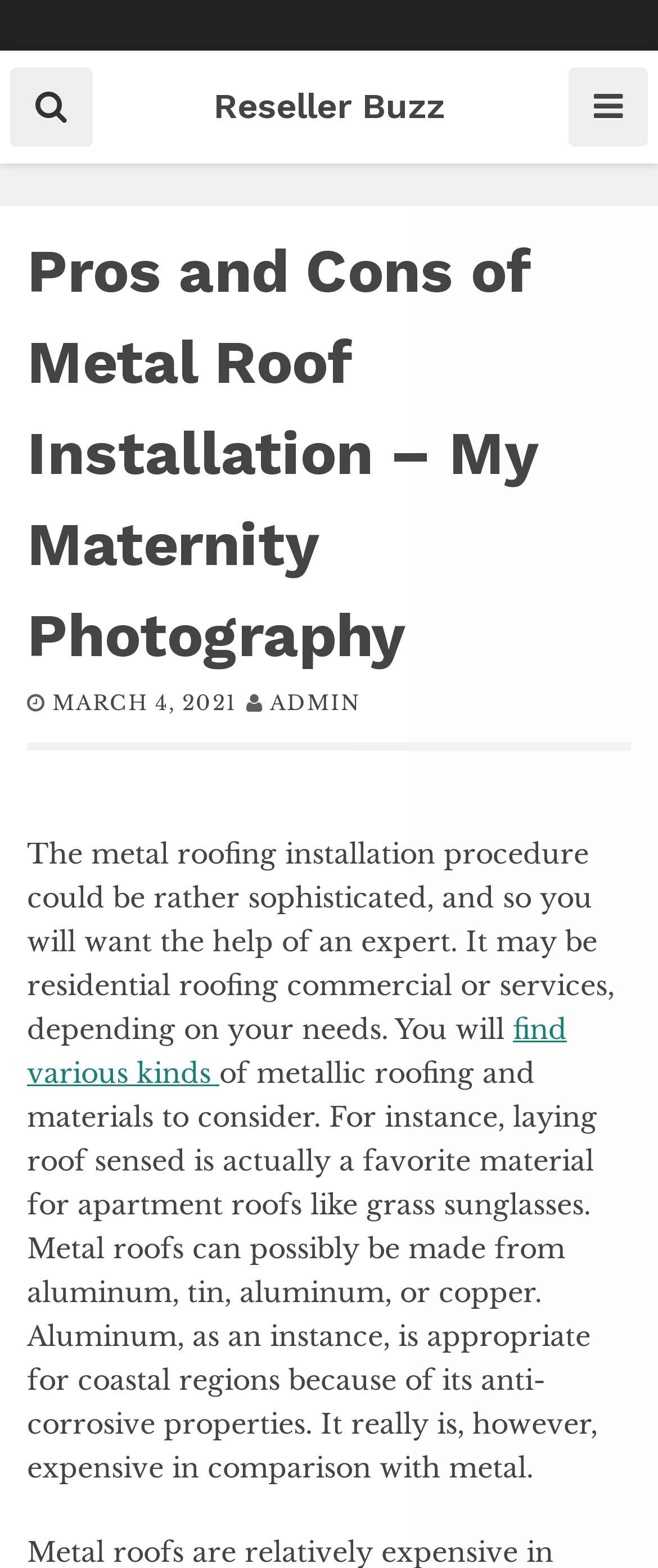Provide a one-word or short-phrase response to the question:
Who is the author of this article?

ADMIN